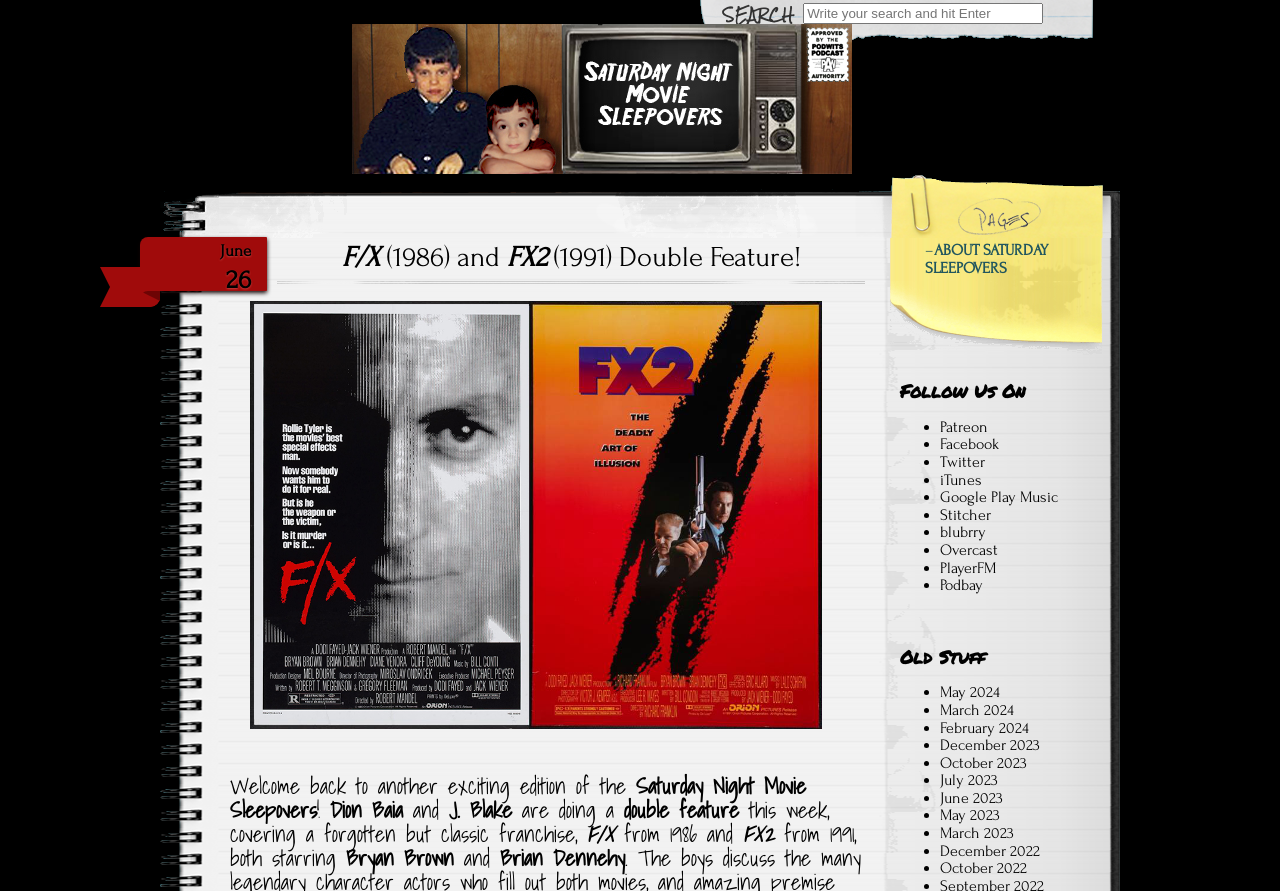Who are the stars of the F/X franchise?
Based on the image, provide your answer in one word or phrase.

Bryan Brown and Brian Dennehy